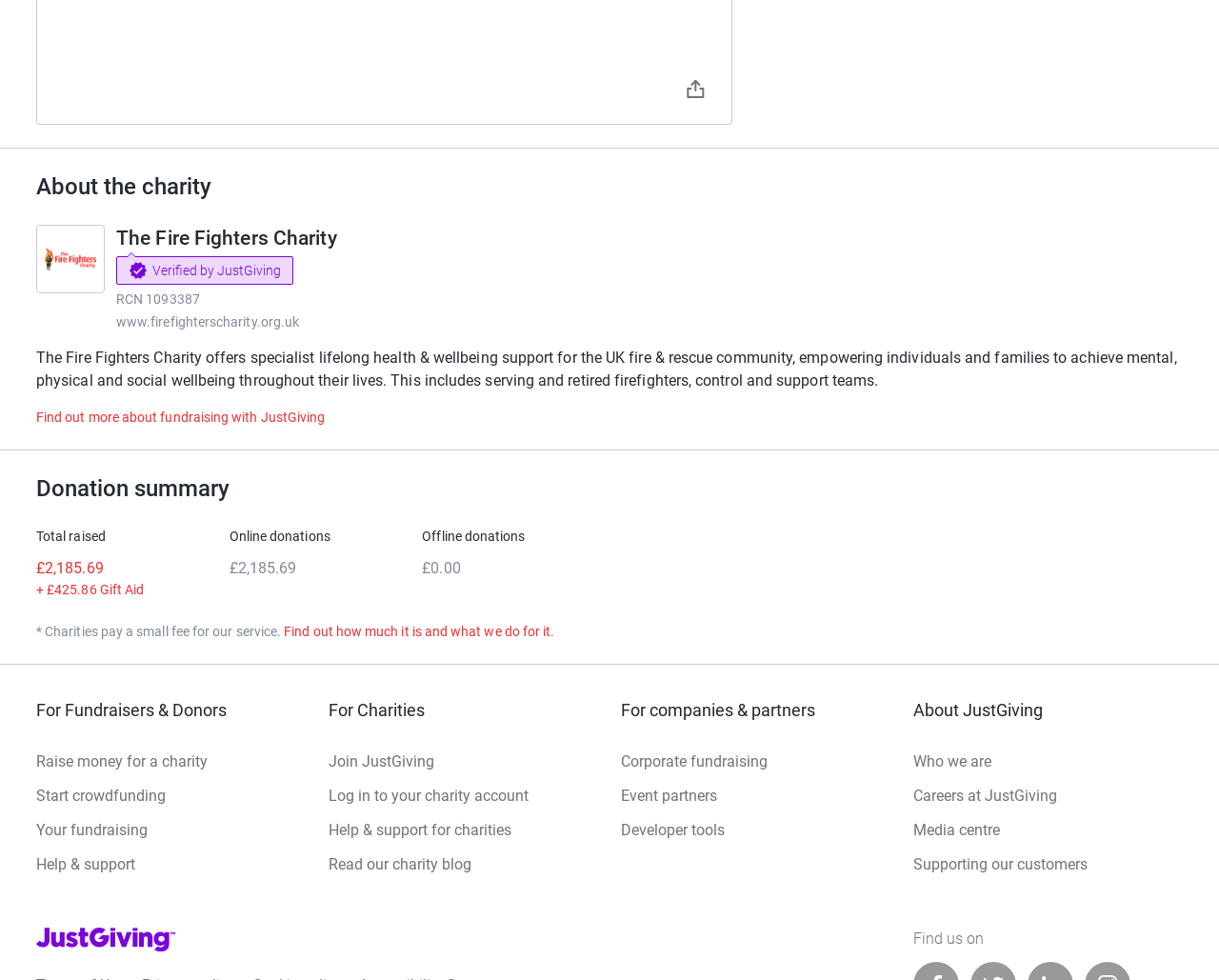Locate the UI element described as follows: "Media centre". Return the bounding box coordinates as four float numbers between 0 and 1 in the order [left, top, right, bottom].

[0.749, 0.46, 0.97, 0.495]